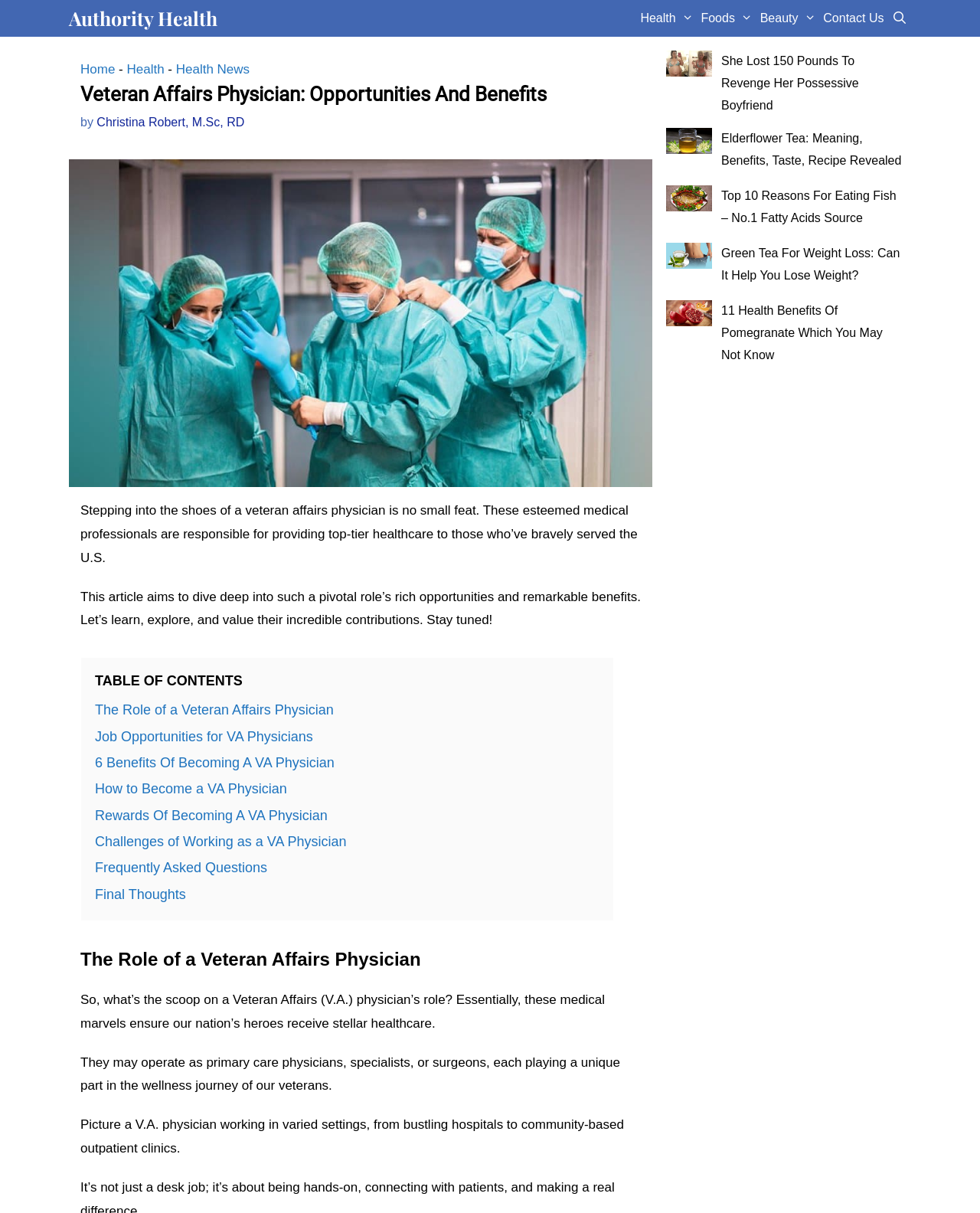What is the title of the first section?
Craft a detailed and extensive response to the question.

The first section of the article is titled 'The Role of a Veteran Affairs Physician', which explains the responsibilities and settings in which a V.A. physician works.